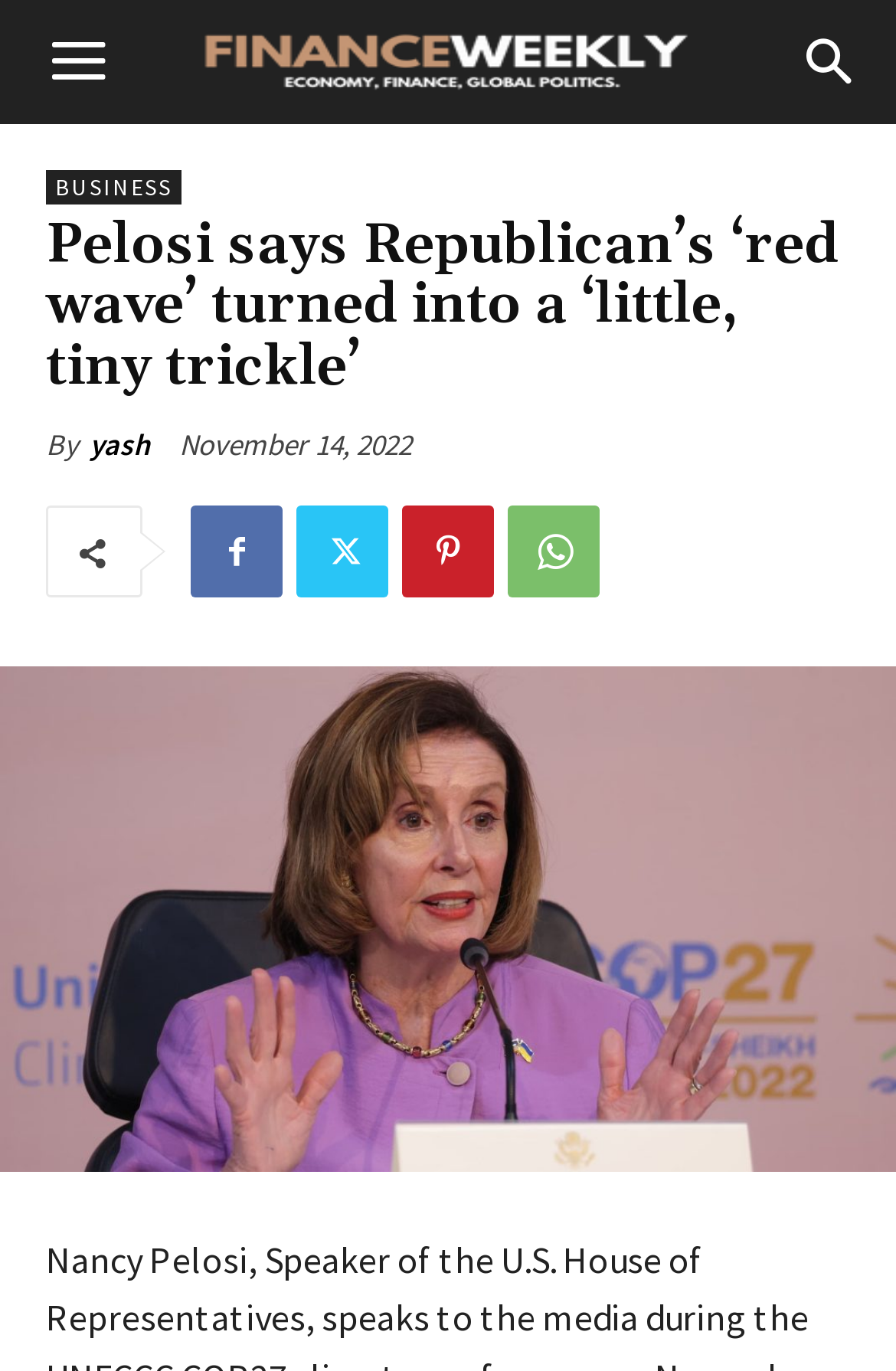Find the bounding box coordinates for the area that must be clicked to perform this action: "Read the BUSINESS section".

[0.051, 0.124, 0.203, 0.149]